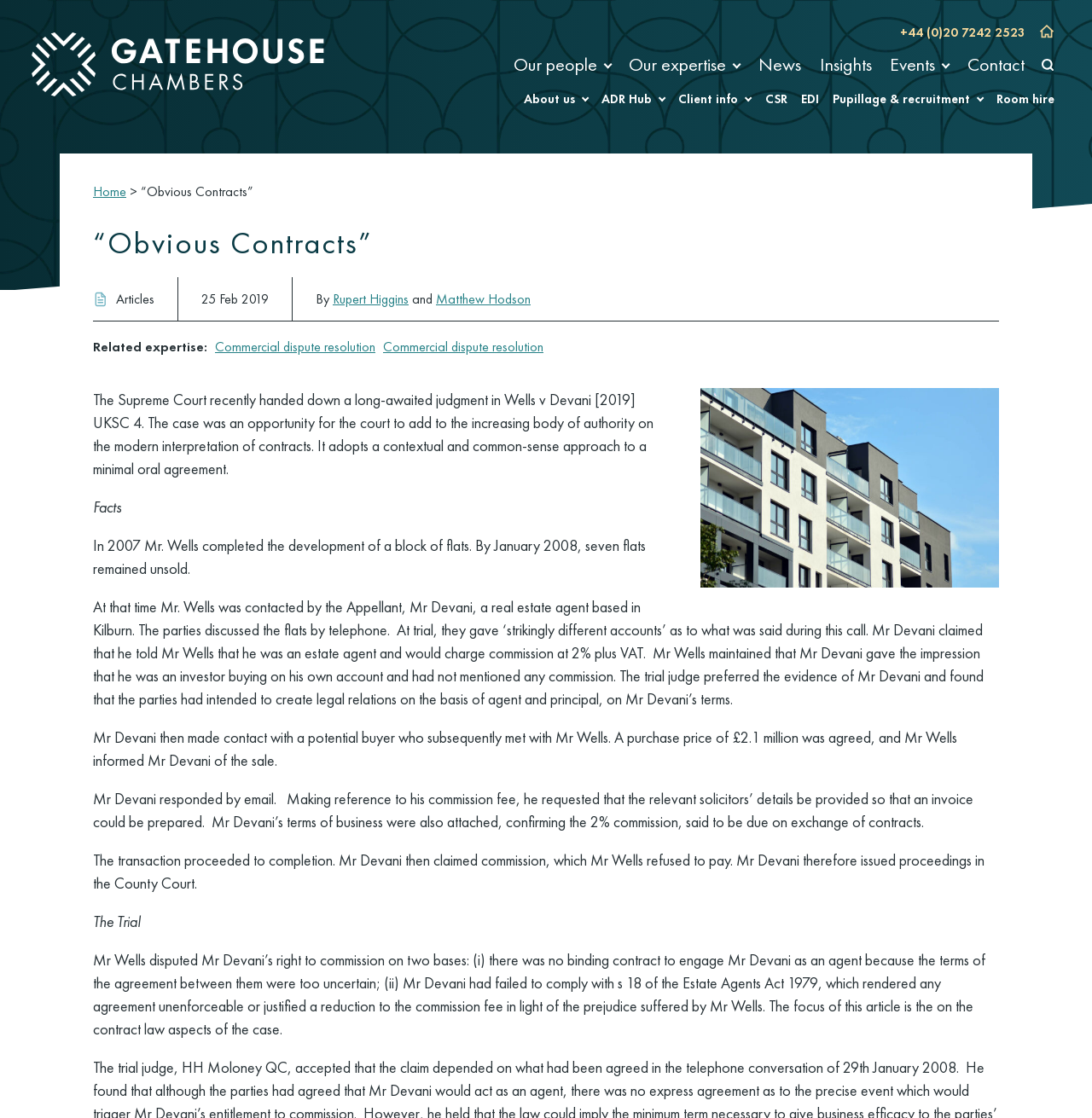Identify the coordinates of the bounding box for the element that must be clicked to accomplish the instruction: "Search".

[0.947, 0.052, 0.972, 0.067]